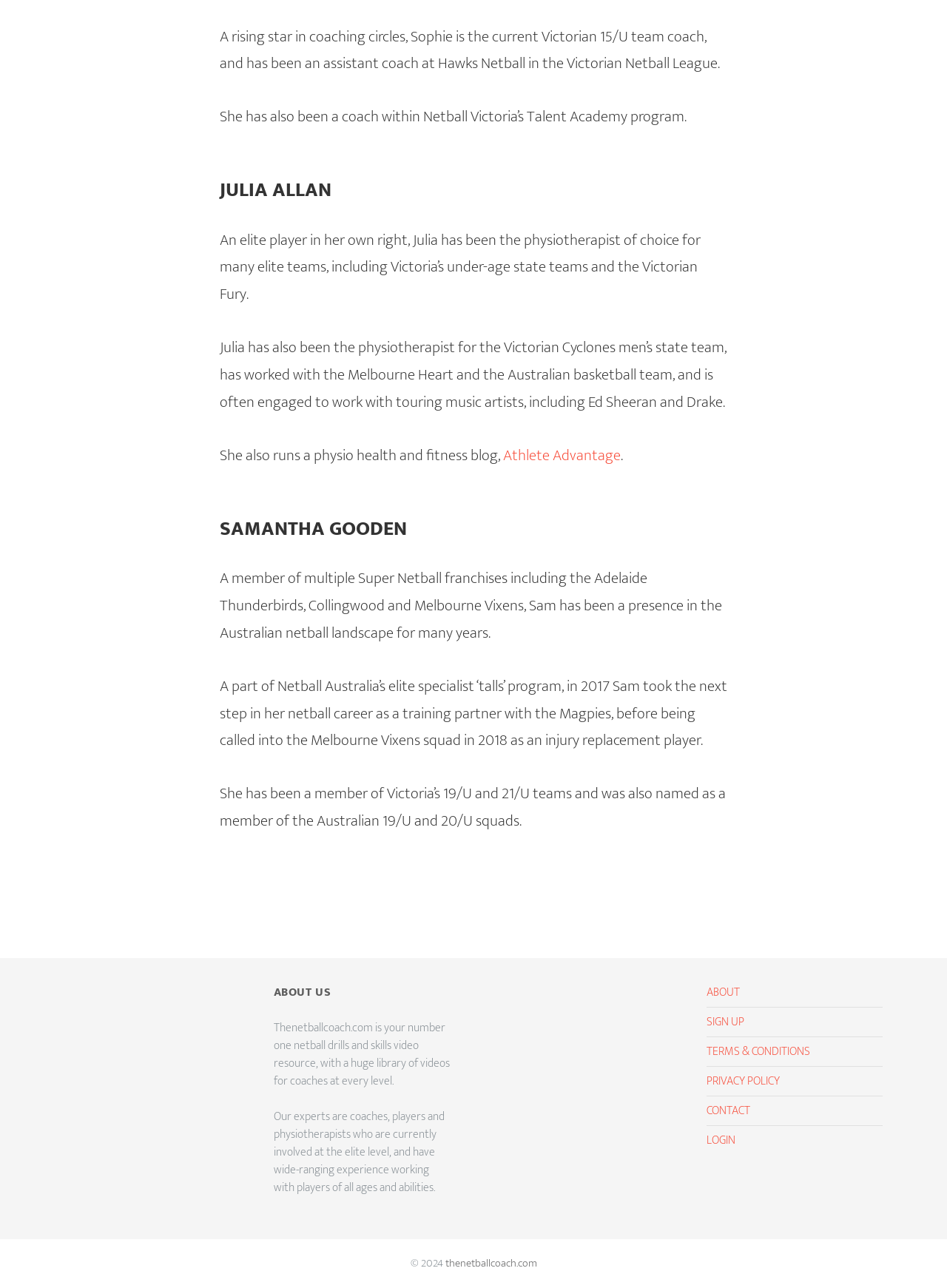Give a one-word or short phrase answer to the question: 
What is the purpose of thenetballcoach.com?

Netball drills and skills video resource